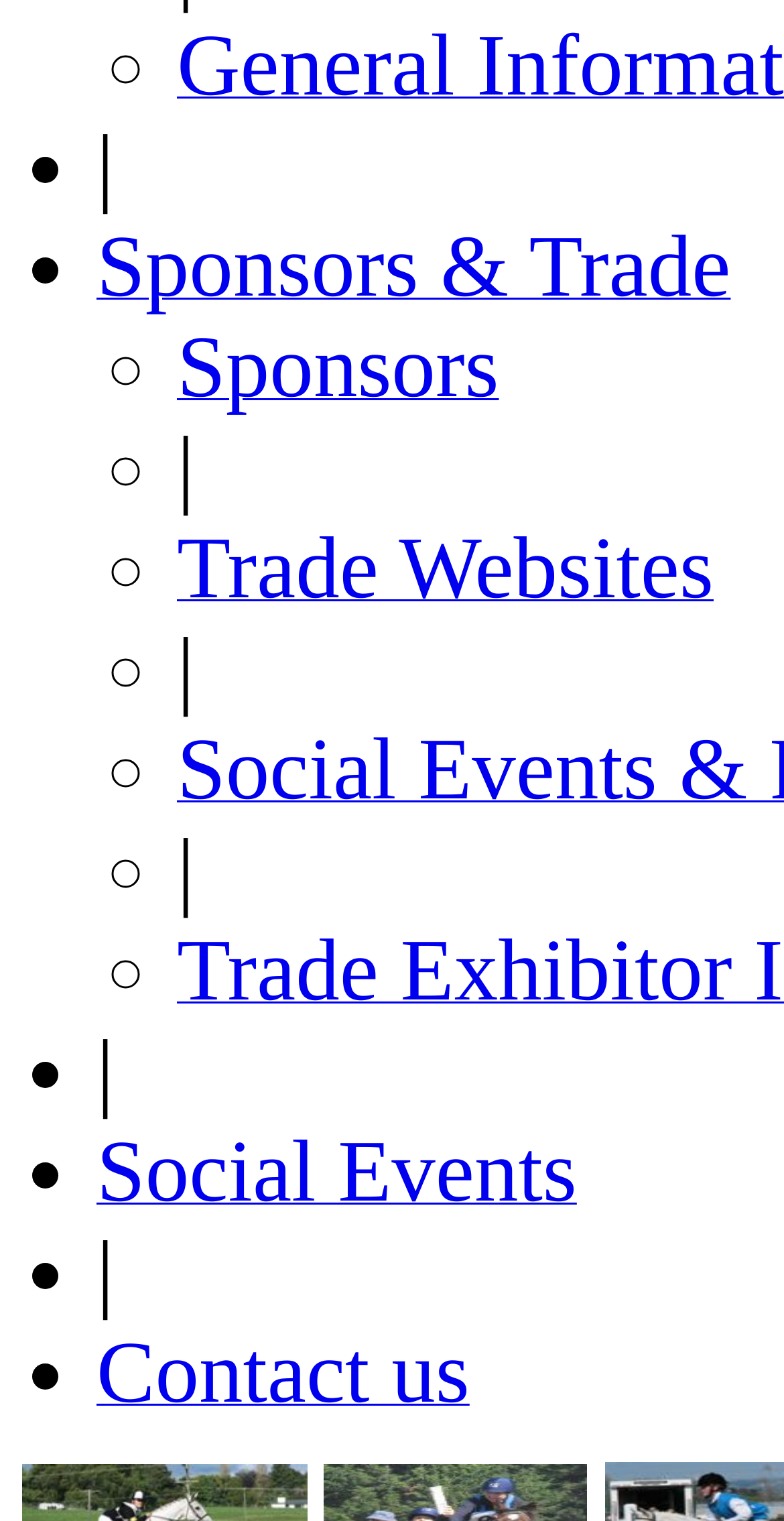Please respond to the question using a single word or phrase:
How many vertical bars are there?

5